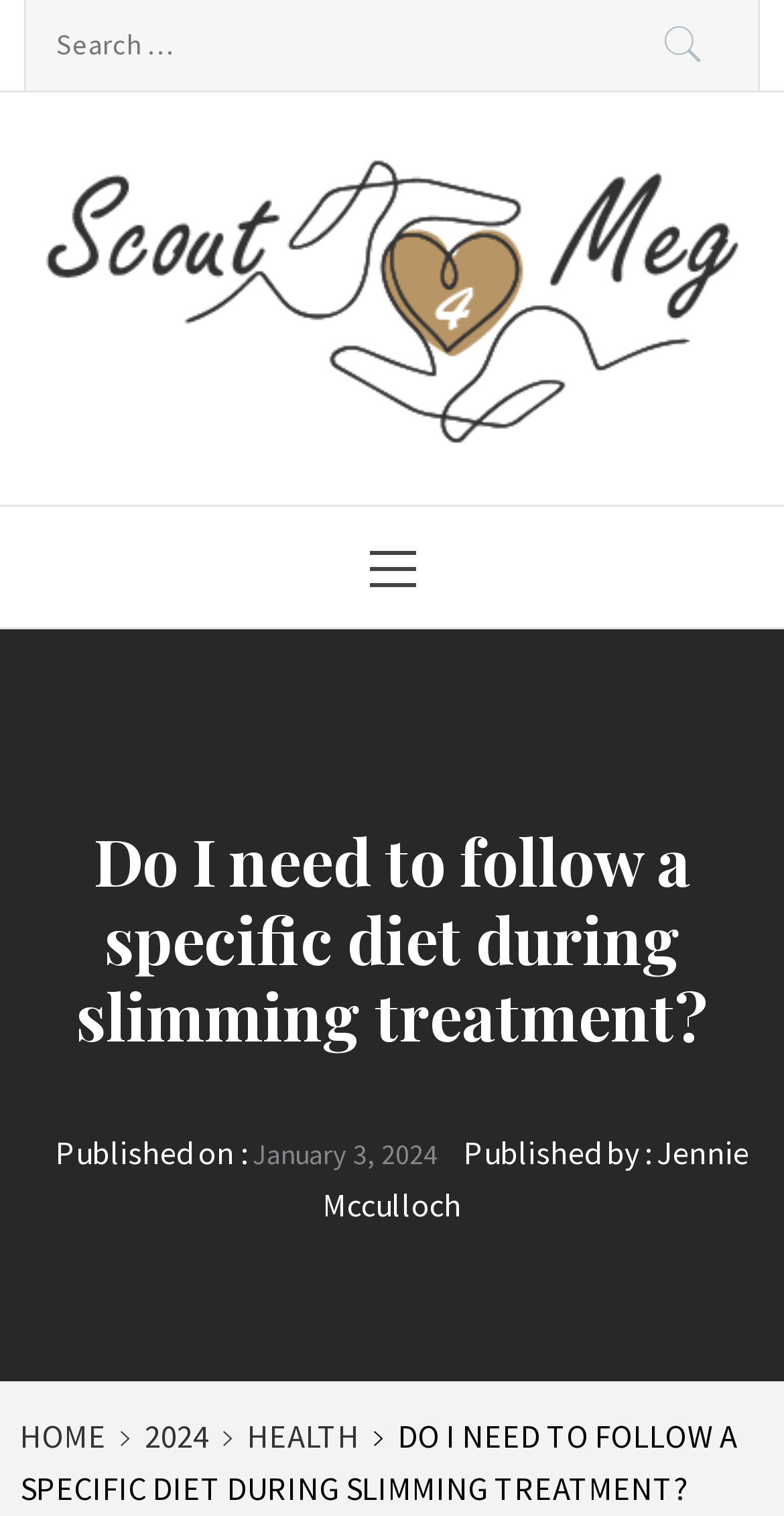Respond to the question below with a single word or phrase: What type of content is presented on this webpage?

Article about slimming treatment